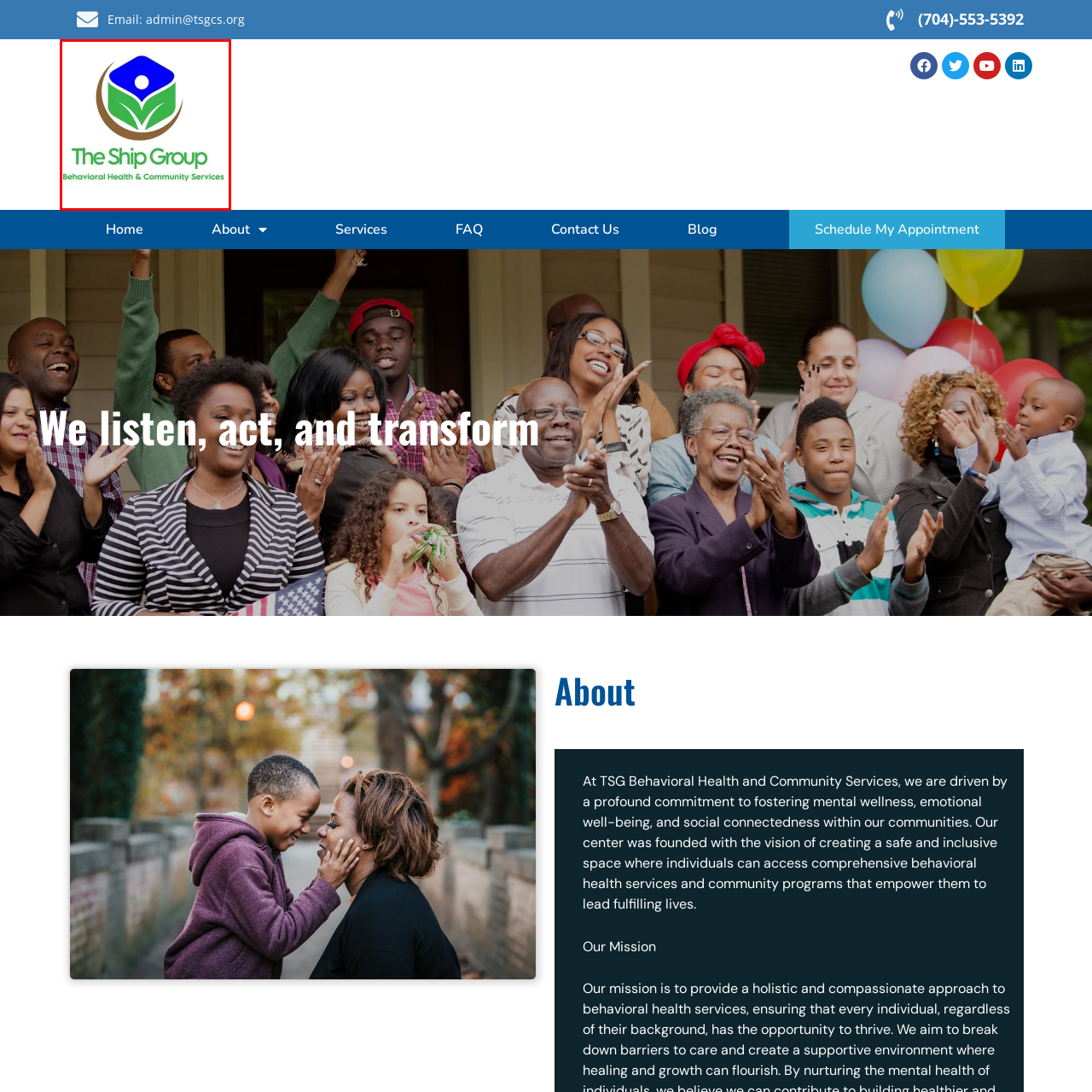Generate a thorough description of the part of the image enclosed by the red boundary.

The image features the logo of "The Ship Group," which specializes in behavioral health and community services. The design showcases a stylized icon that combines elements of a square with rounded edges and green leaves, symbolizing growth and support. A blue circle is positioned at the top, representing hope and wellness. Beneath the icon, the organization's name is prominently displayed in a modern font, with "The Ship Group" emphasized in green, followed by the tagline "Behavioral Health & Community Services." This logo reflects the organization's commitment to fostering mental wellness and social connectedness within the community.